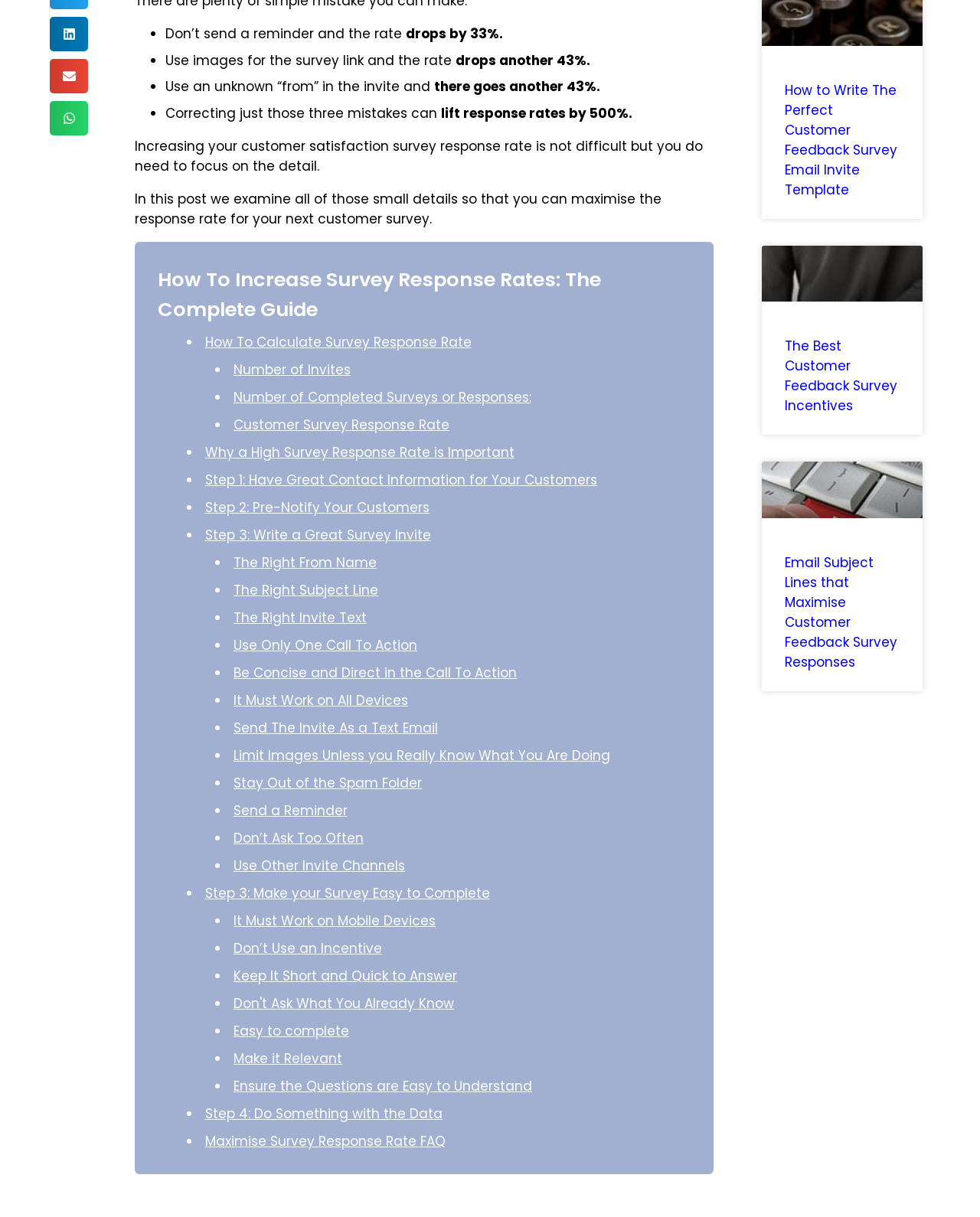Locate and provide the bounding box coordinates for the HTML element that matches this description: "Gum Prizes".

None